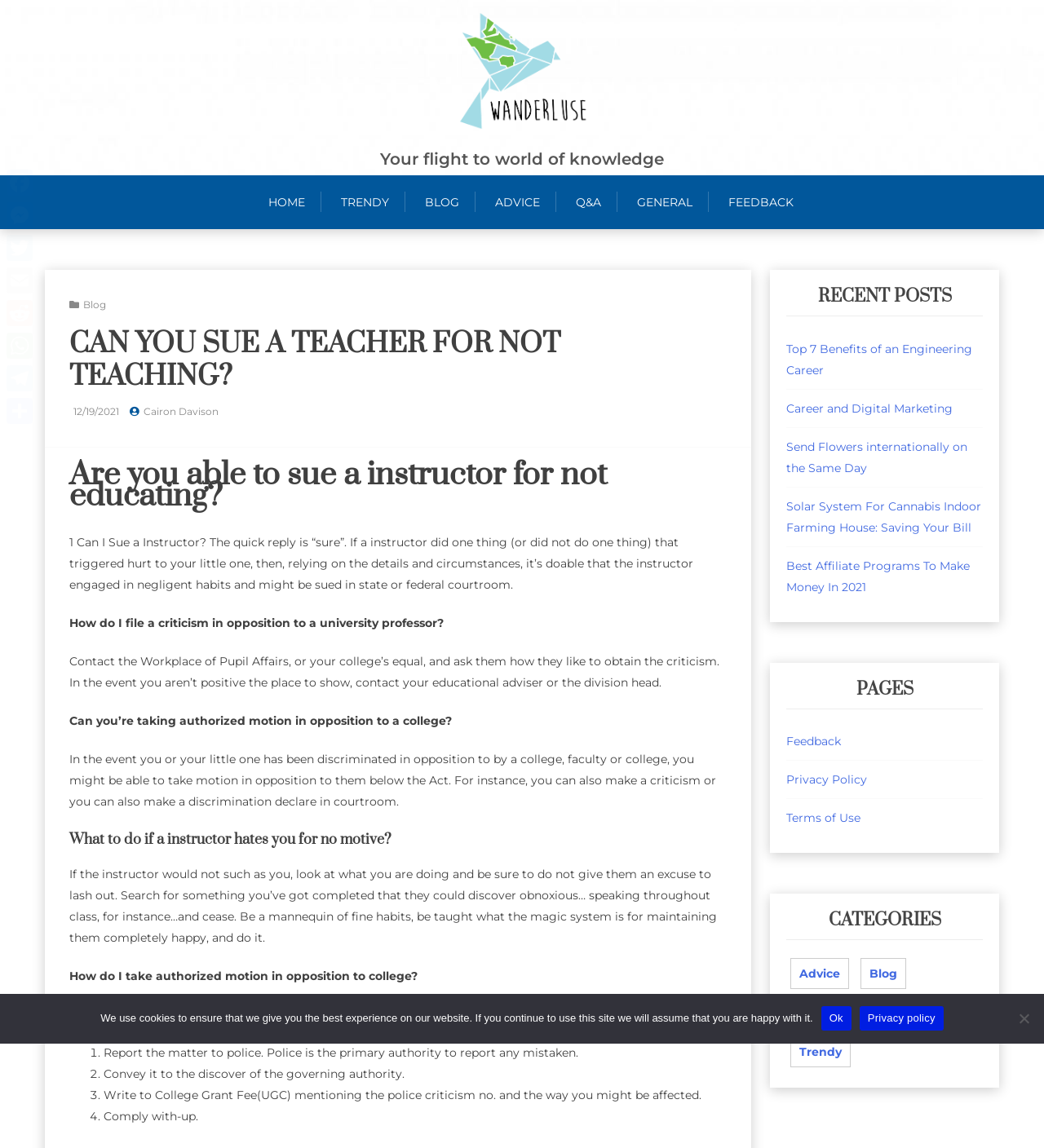How many categories are listed on the webpage?
Please provide a single word or phrase as your answer based on the screenshot.

6